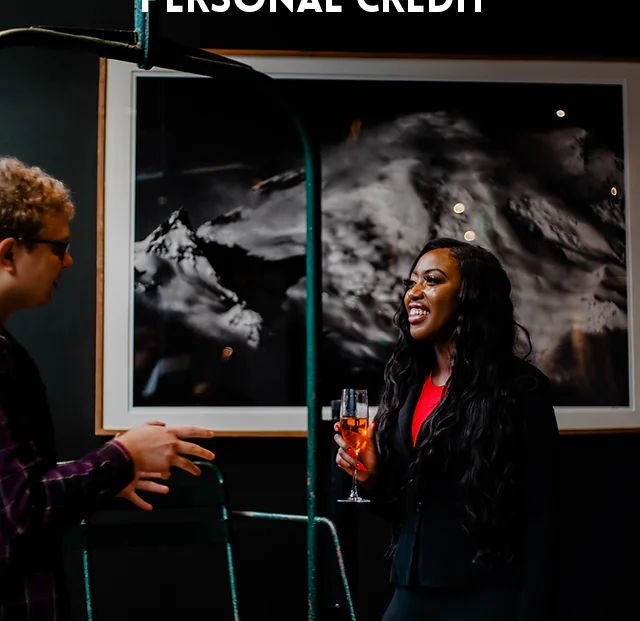What is the theme of the scene?
Can you give a detailed and elaborate answer to the question?

The caption explicitly states that the image captures the essence of 'personal credit consulting', which is reinforced by the heading 'Personal Credit' and the atmosphere of collaboration and positivity in the scene.